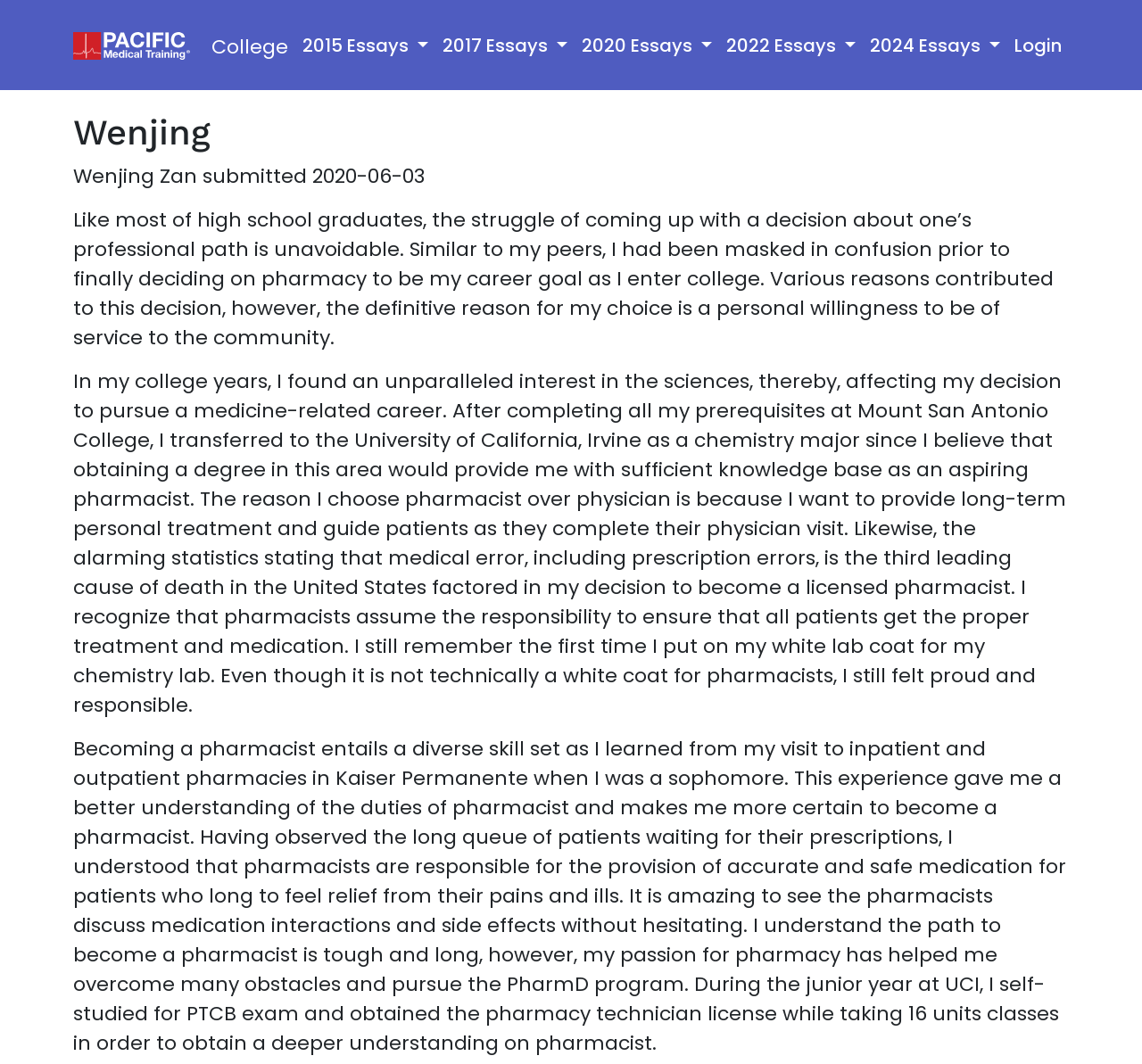Reply to the question with a brief word or phrase: What did the author obtain during their junior year at UCI?

pharmacy technician license